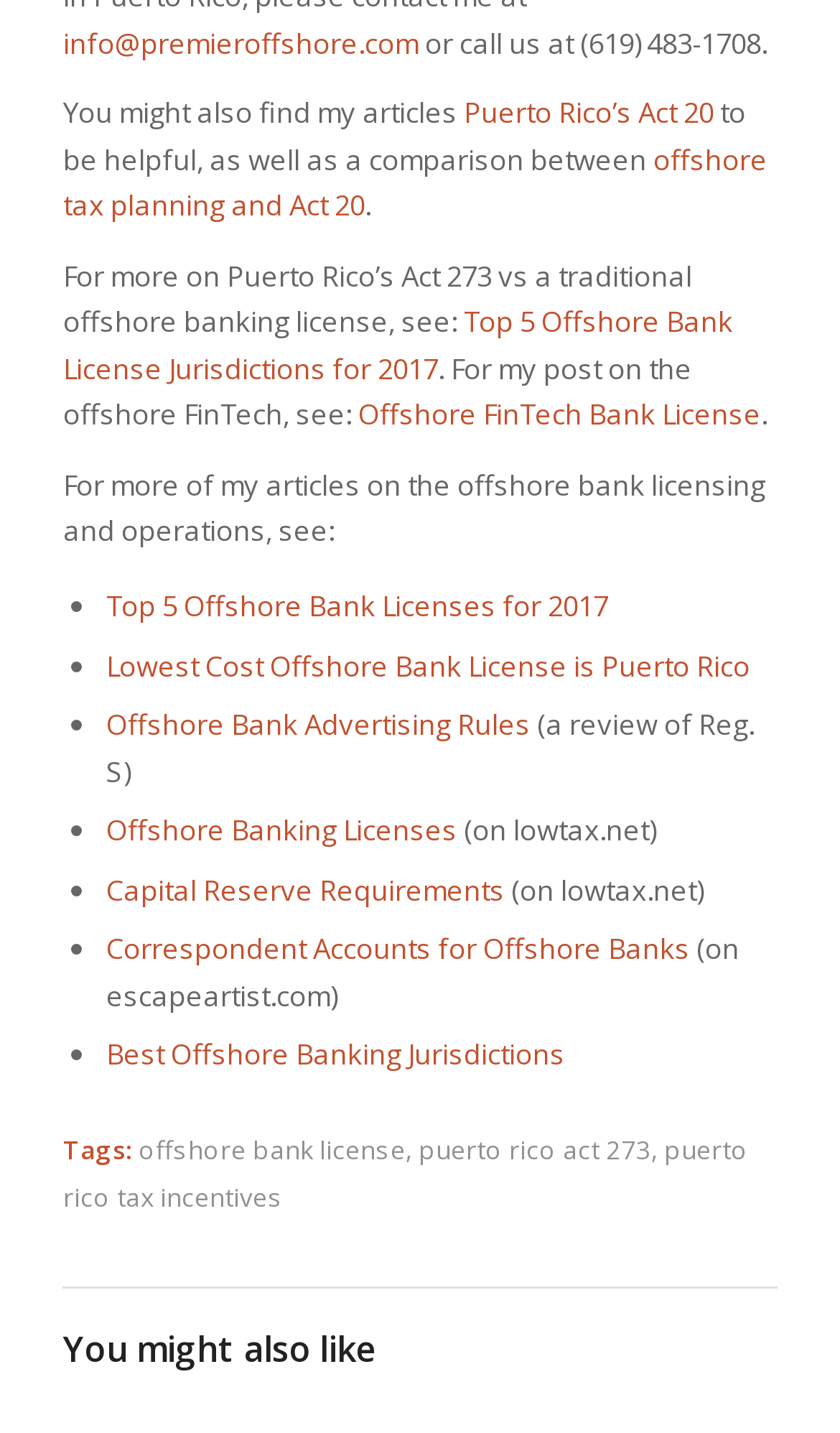Please identify the bounding box coordinates of the area that needs to be clicked to follow this instruction: "Contact us via email".

[0.075, 0.016, 0.498, 0.043]